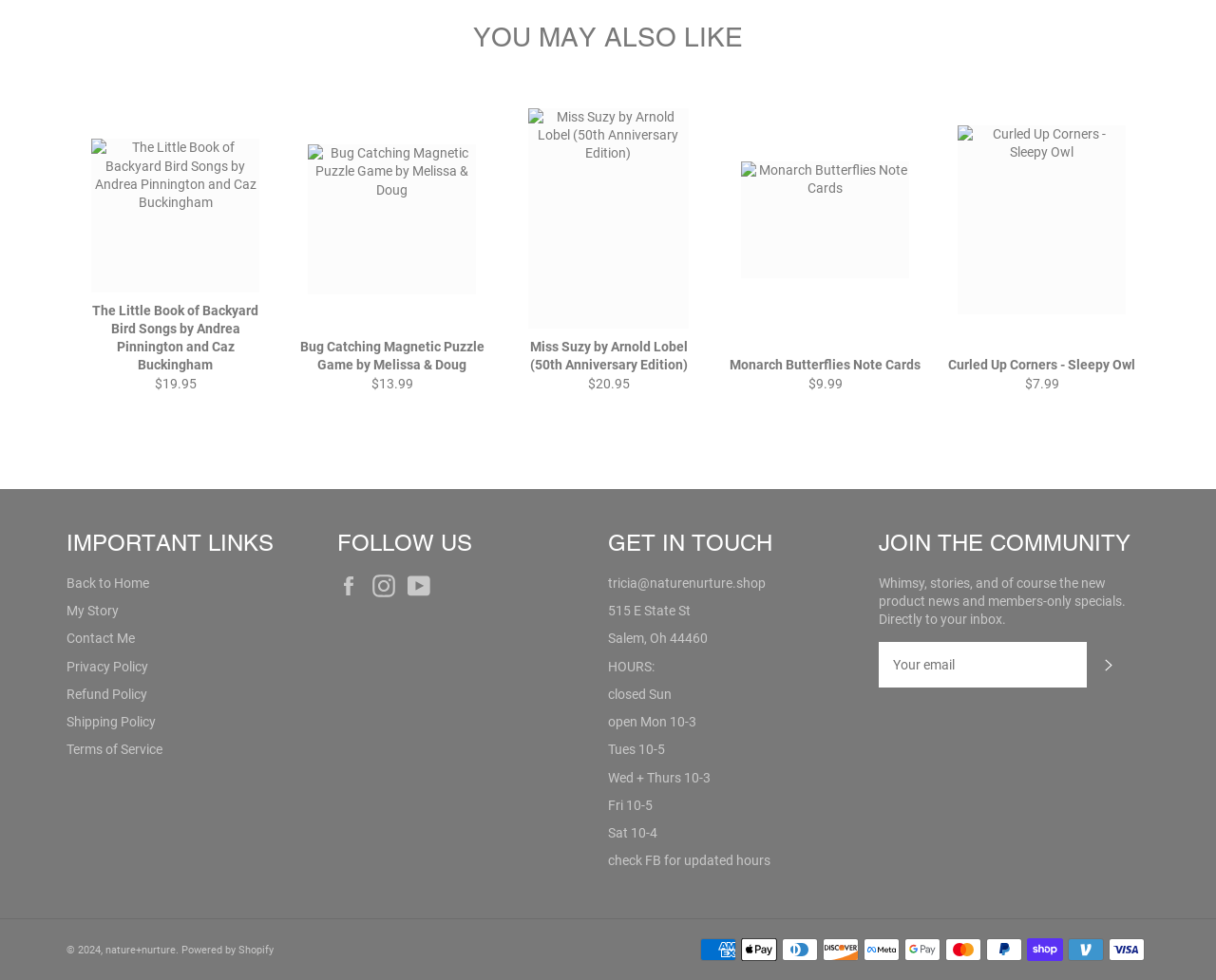Please identify the coordinates of the bounding box for the clickable region that will accomplish this instruction: "Visit the Facebook page".

[0.277, 0.586, 0.304, 0.609]